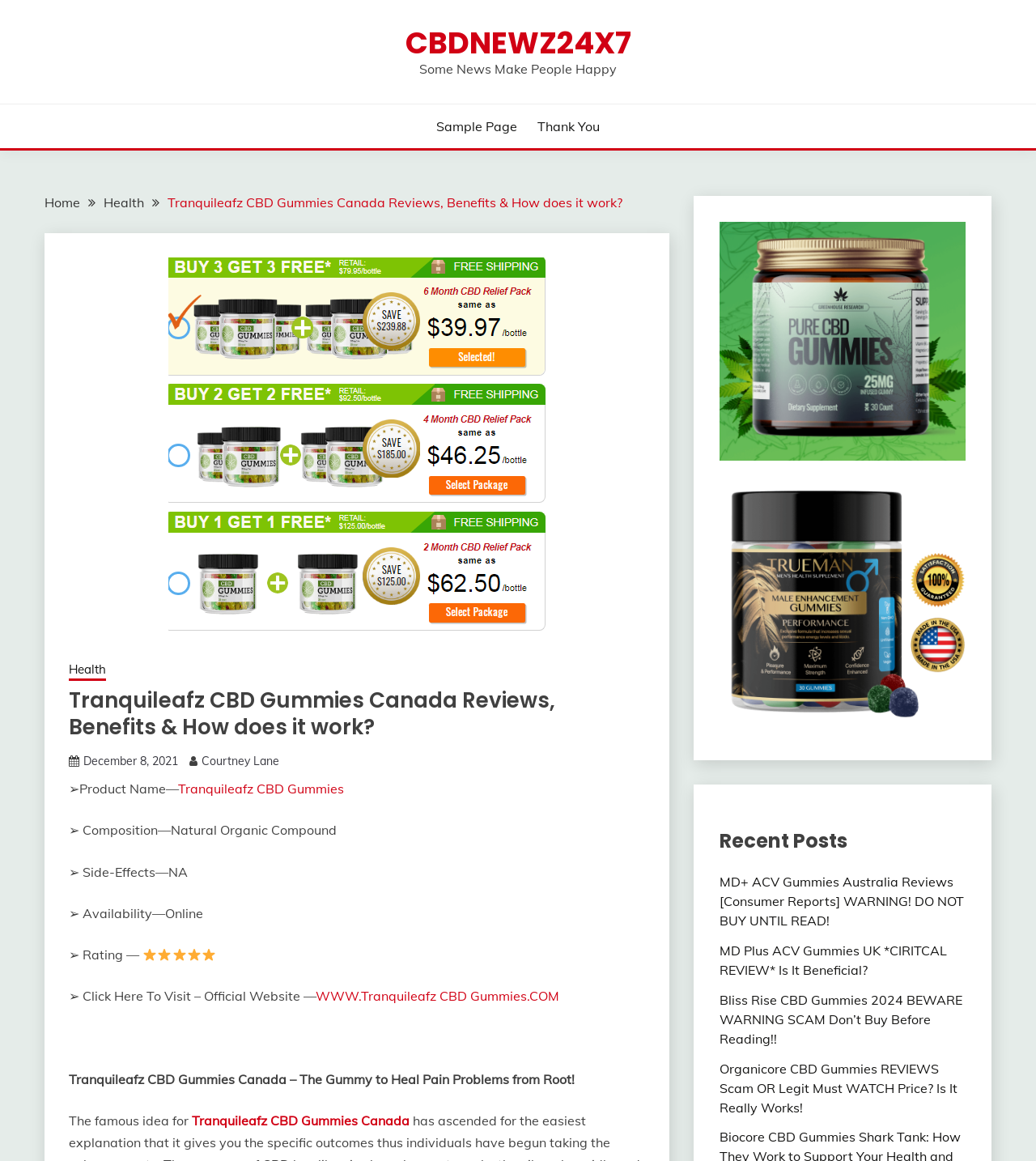Please find the bounding box coordinates of the element that must be clicked to perform the given instruction: "Click on the 'CBDNEWZ24X7' link". The coordinates should be four float numbers from 0 to 1, i.e., [left, top, right, bottom].

[0.391, 0.019, 0.609, 0.055]